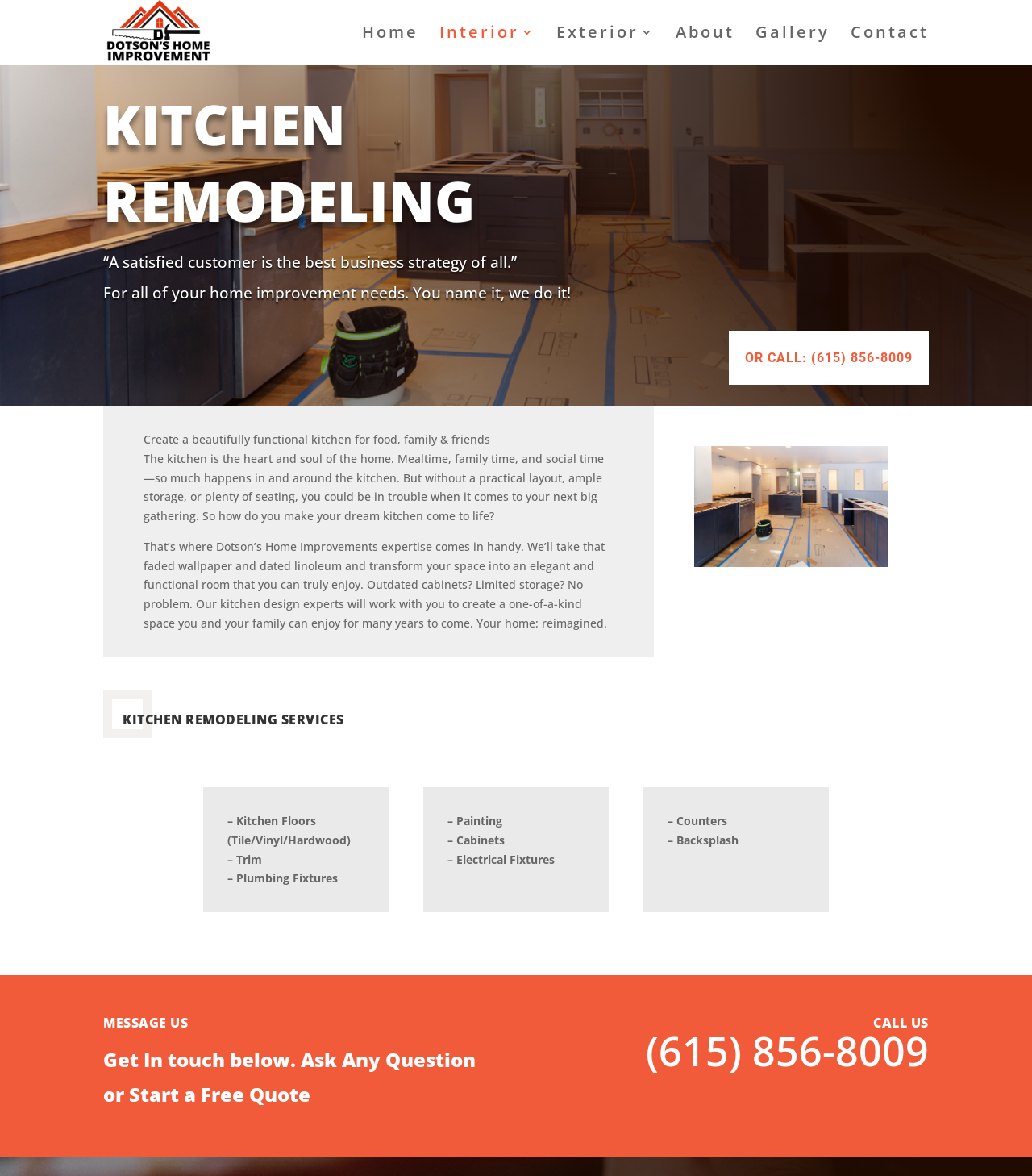Analyze the image and provide a detailed answer to the question: What is the main service provided by the company?

The main service is obtained from the heading element 'KITCHEN REMODELING' which is prominently displayed on the webpage, indicating that kitchen remodeling is the primary service offered by the company.